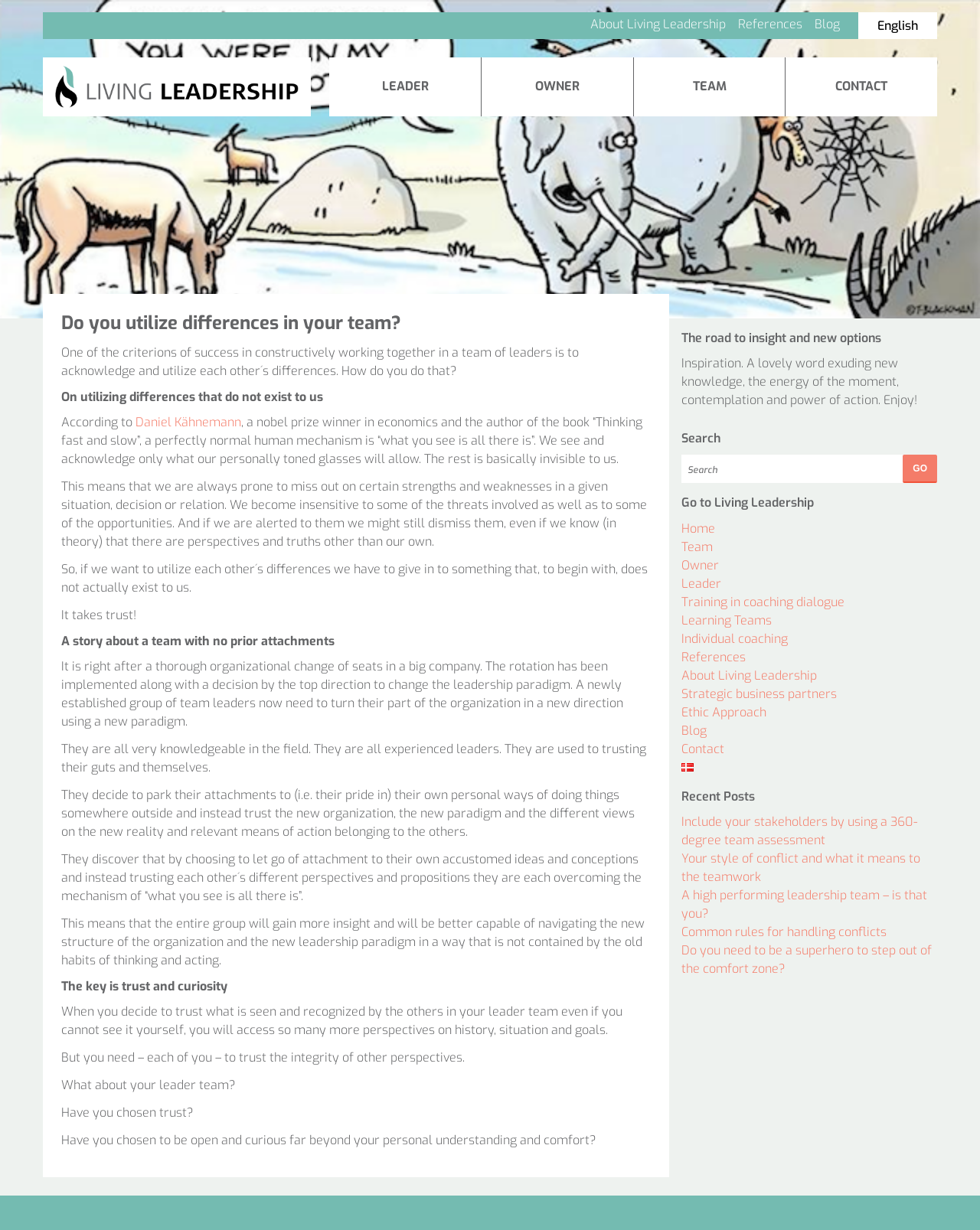What is the tone of the webpage?
Offer a detailed and exhaustive answer to the question.

The language used on the webpage is encouraging and motivational, with phrases such as 'Inspiration. A lovely word exuding new knowledge, the energy of the moment, contemplation and power of action.' The text also has a reflective tone, with the author encouraging readers to consider their own leadership styles and approaches to teamwork.